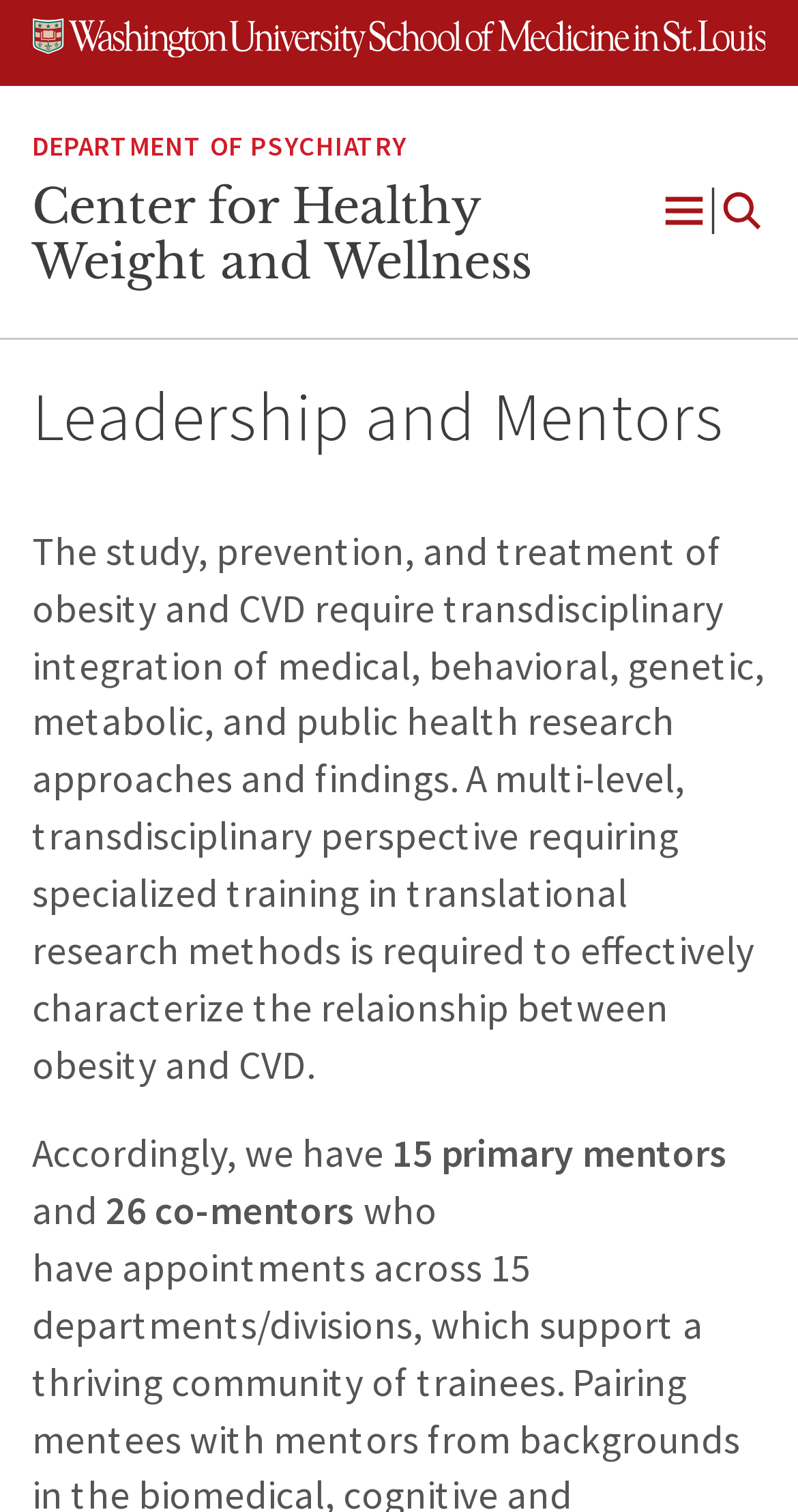Please provide the main heading of the webpage content.

Leadership and Mentors